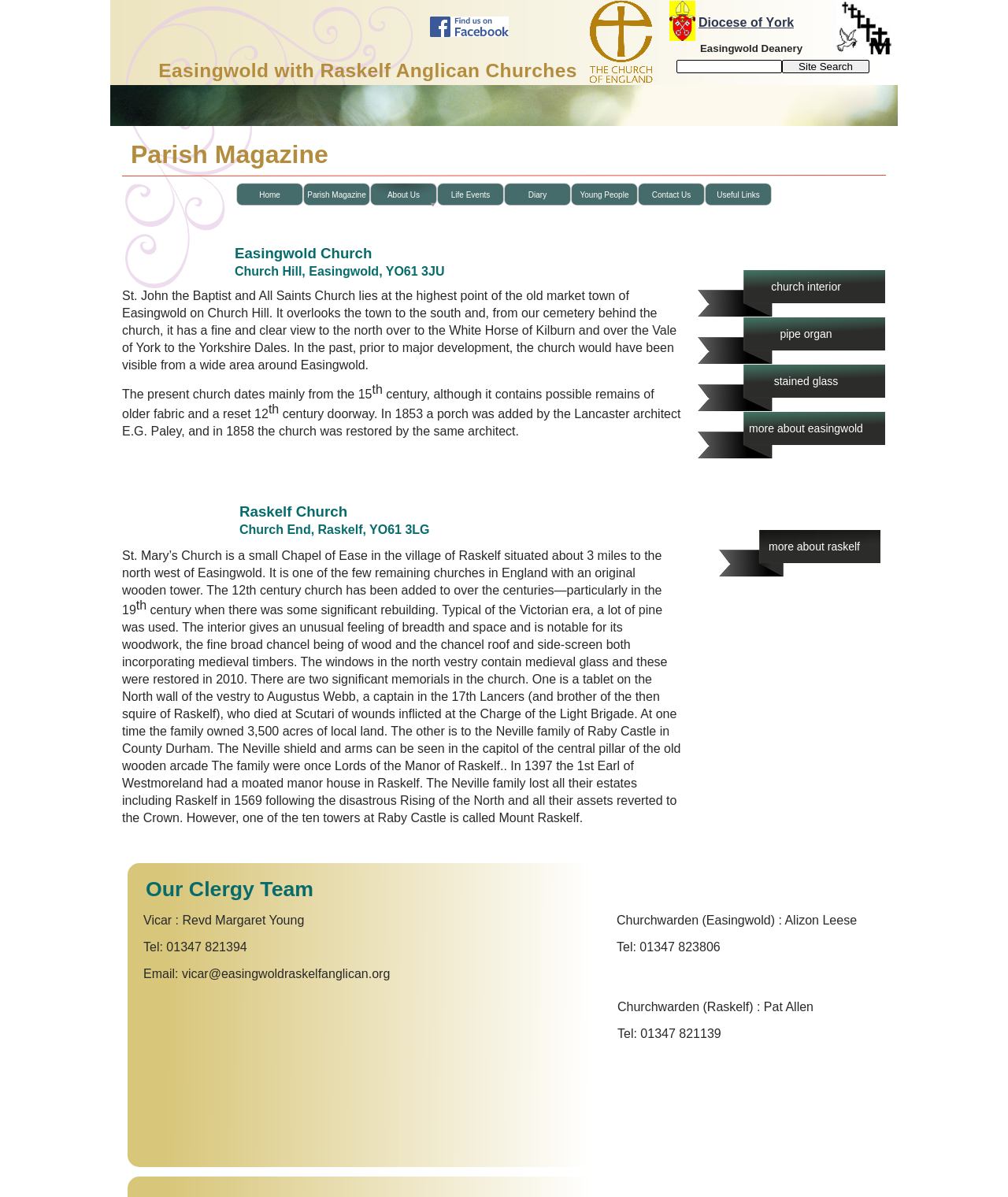Please determine the bounding box coordinates of the clickable area required to carry out the following instruction: "Contact the vicar". The coordinates must be four float numbers between 0 and 1, represented as [left, top, right, bottom].

[0.142, 0.808, 0.387, 0.819]